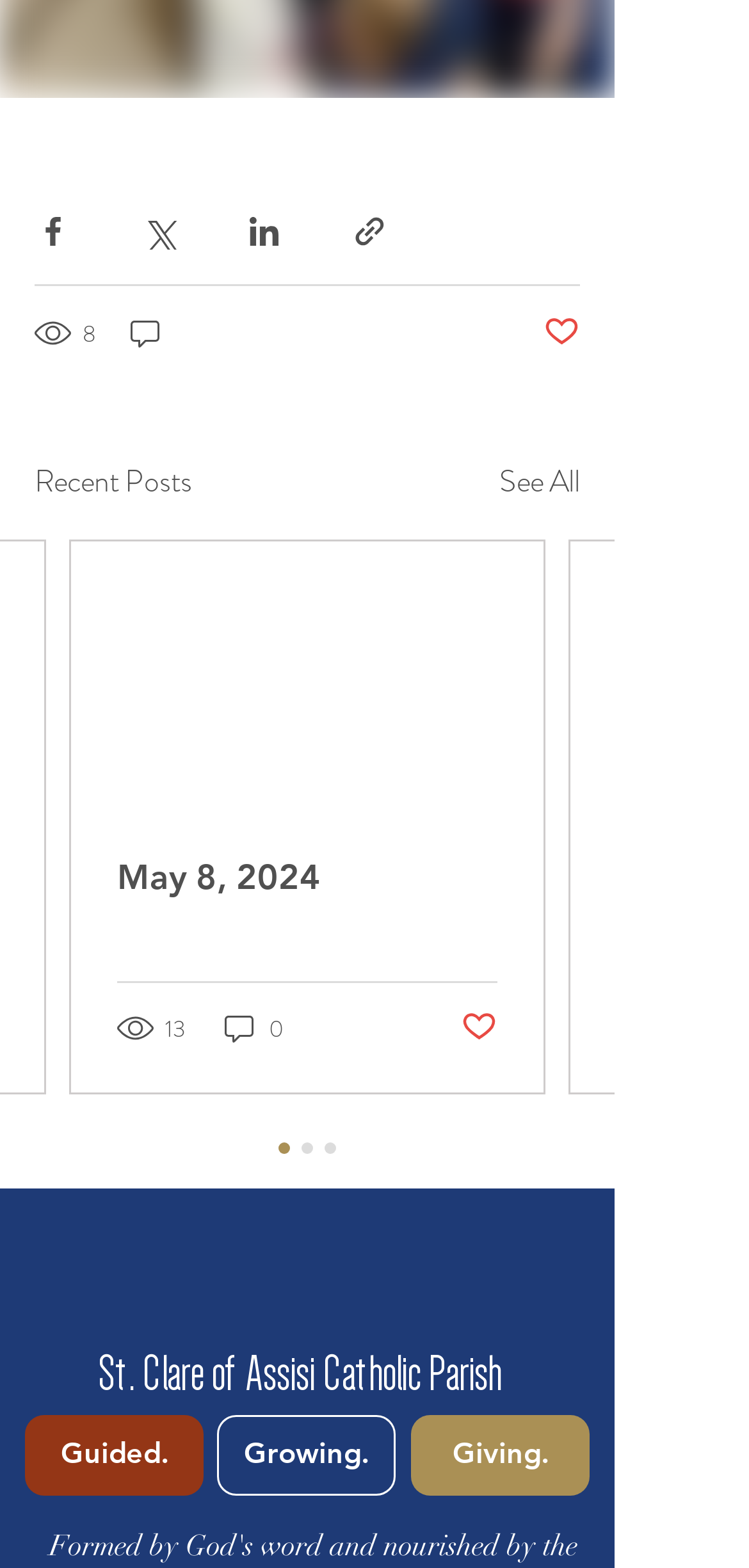What social media platforms can you share posts with?
Provide a fully detailed and comprehensive answer to the question.

The webpage has buttons labeled 'Share via Facebook', 'Share via Twitter', and 'Share via LinkedIn', indicating that users can share posts on these social media platforms.